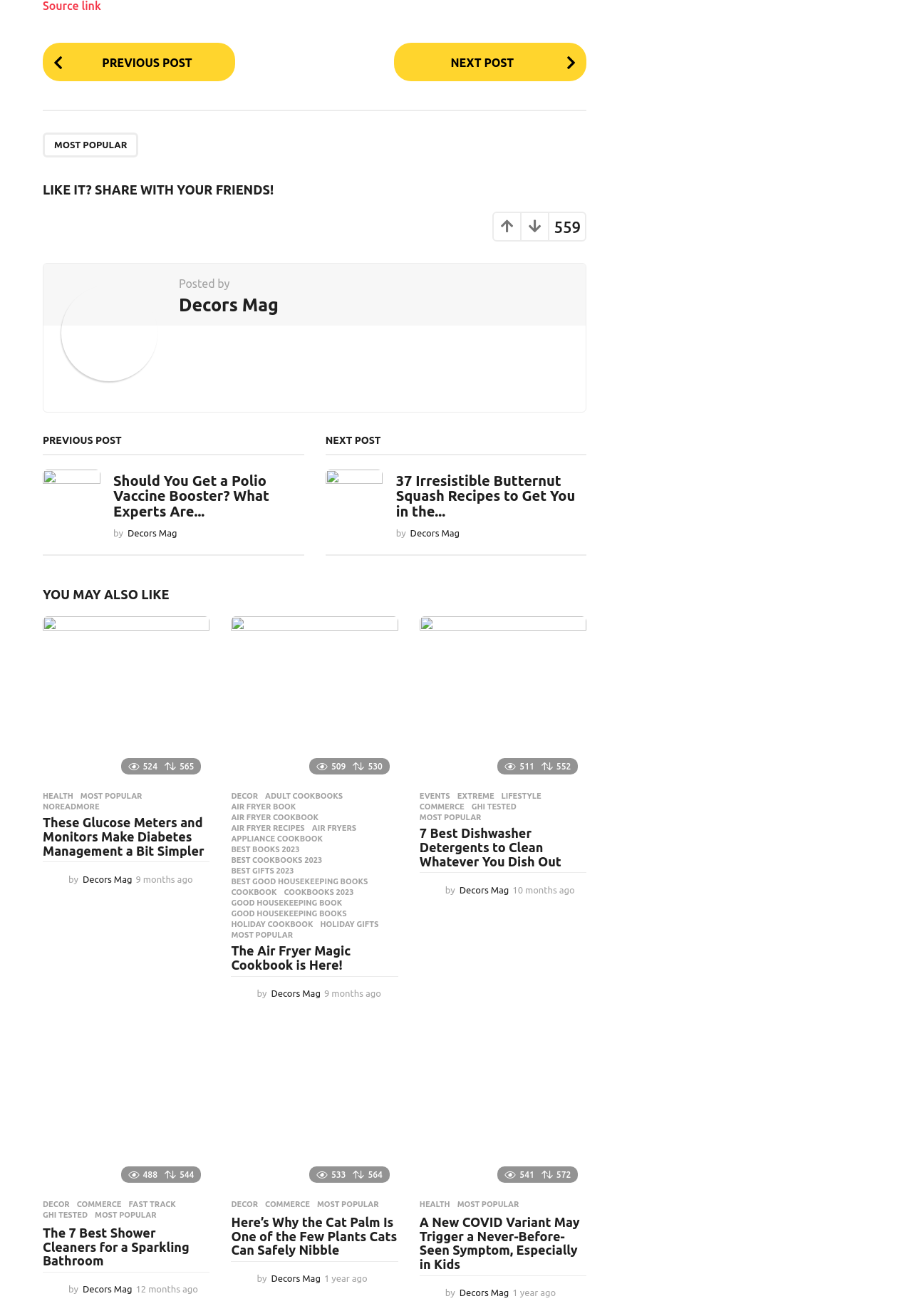How many buttons are on this webpage?
Give a single word or phrase as your answer by examining the image.

2